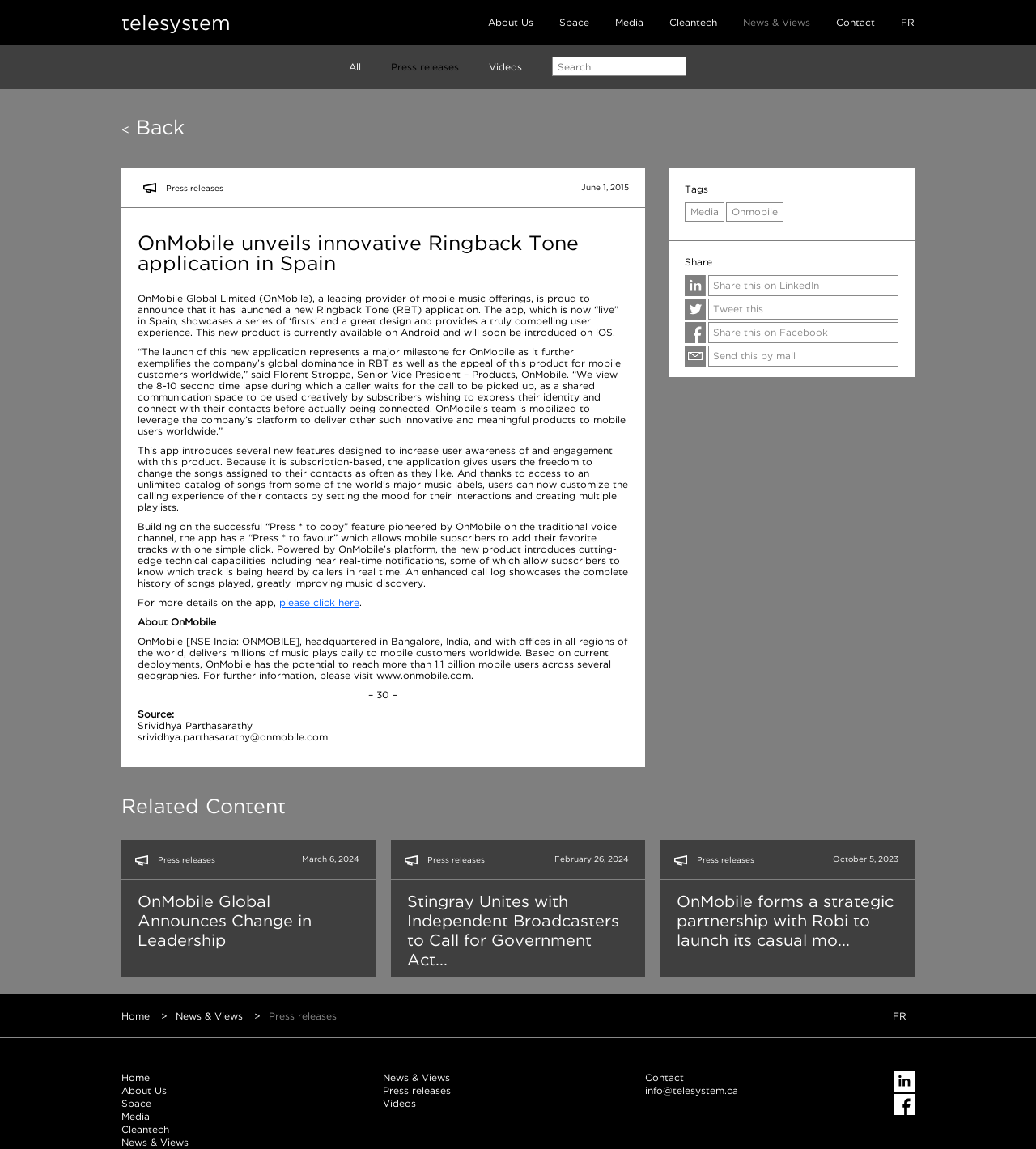Please locate the bounding box coordinates of the element that needs to be clicked to achieve the following instruction: "Read the press release". The coordinates should be four float numbers between 0 and 1, i.e., [left, top, right, bottom].

[0.377, 0.053, 0.443, 0.062]